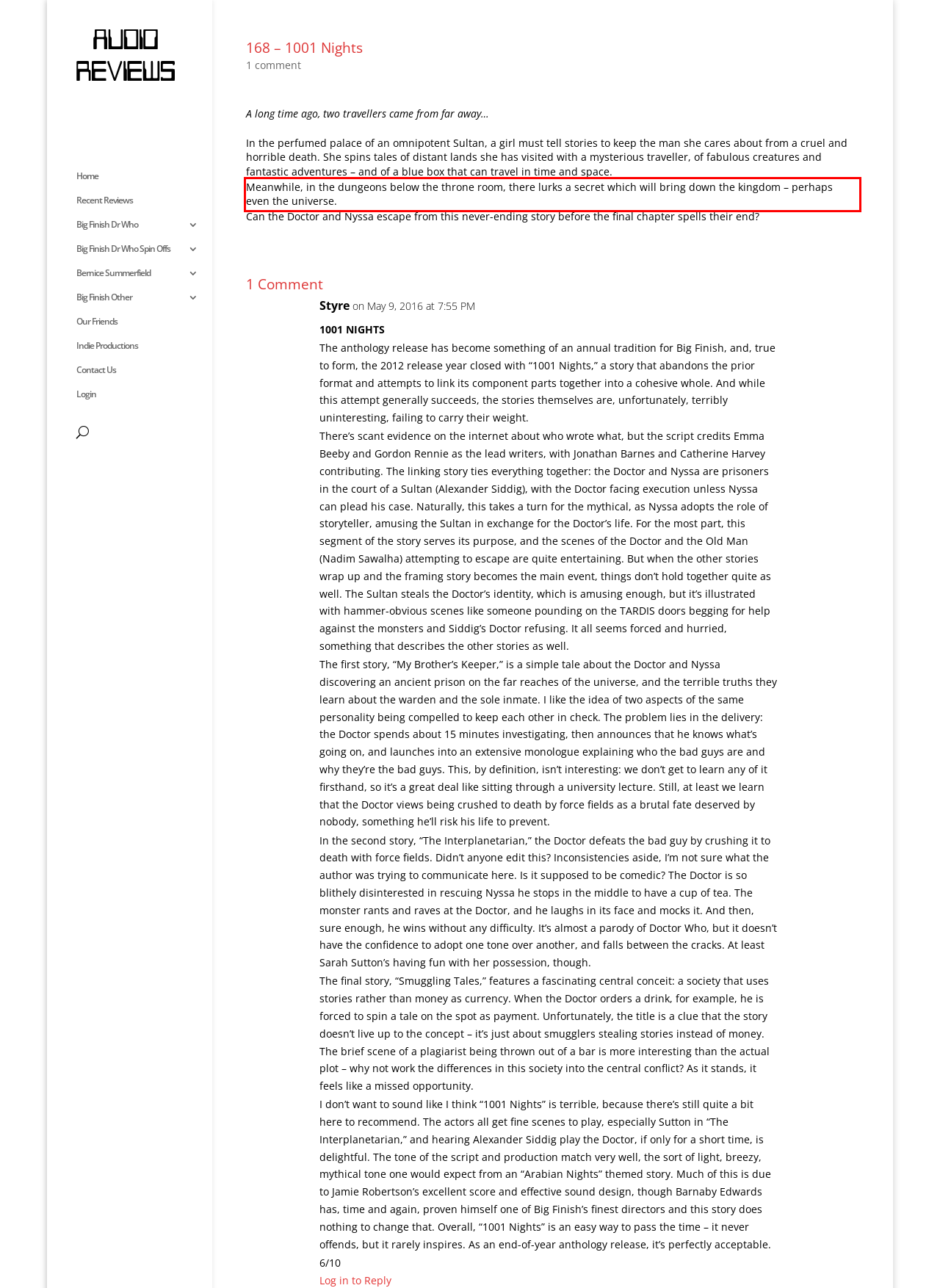You have a screenshot of a webpage with a red bounding box. Use OCR to generate the text contained within this red rectangle.

Meanwhile, in the dungeons below the throne room, there lurks a secret which will bring down the kingdom – perhaps even the universe.